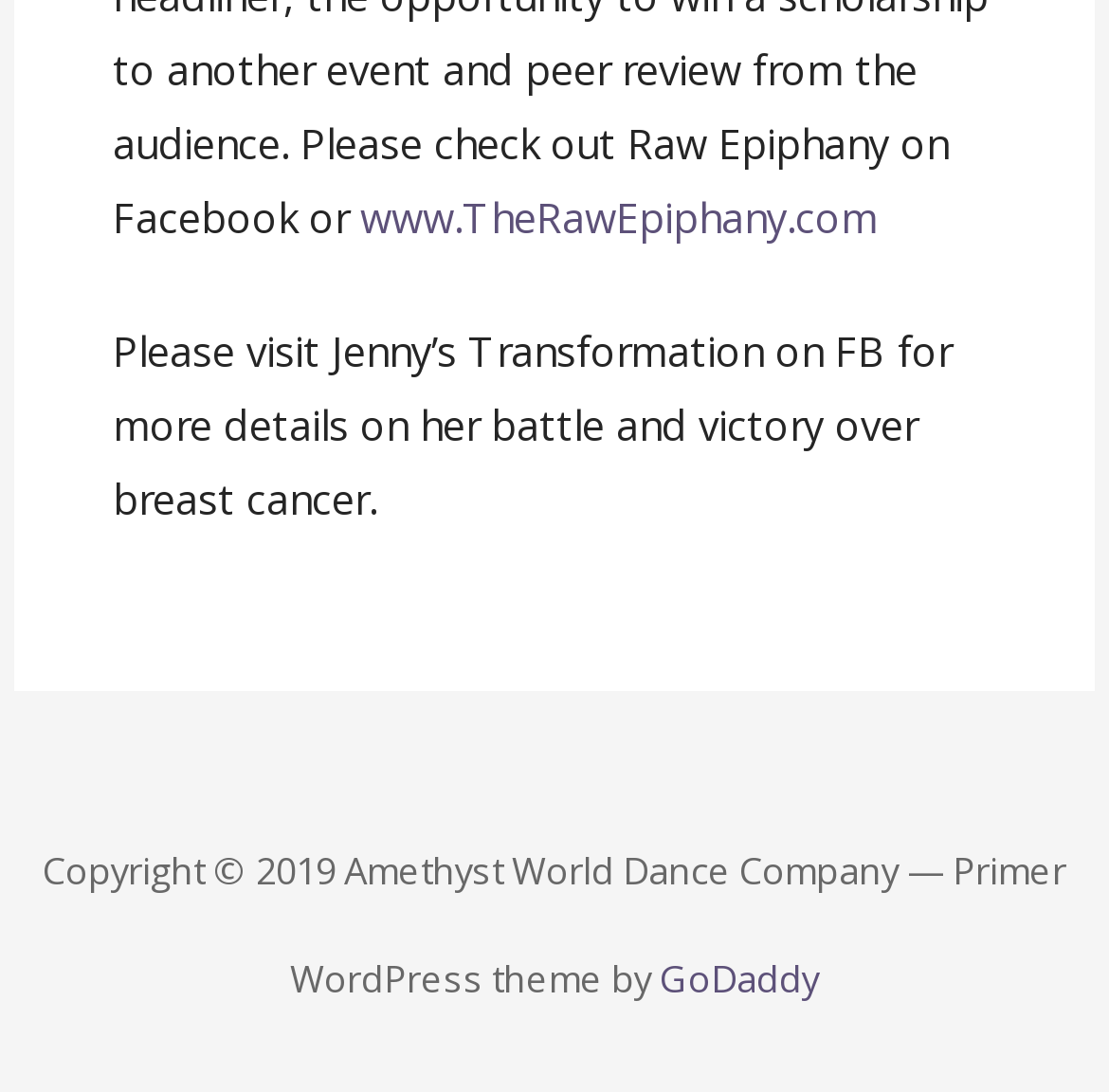Determine the bounding box for the HTML element described here: "GoDaddy". The coordinates should be given as [left, top, right, bottom] with each number being a float between 0 and 1.

[0.595, 0.871, 0.738, 0.918]